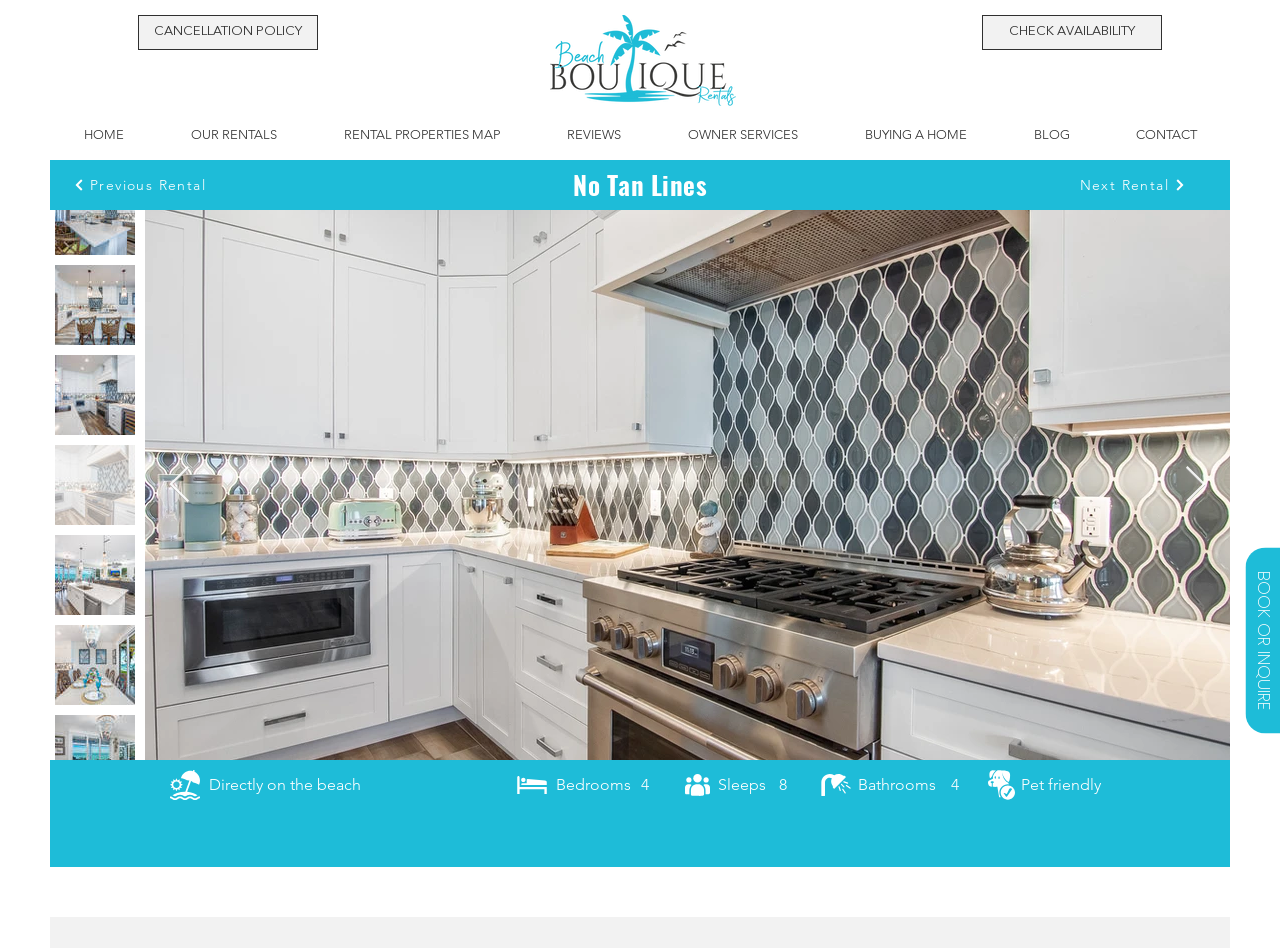Locate the bounding box coordinates of the clickable area to execute the instruction: "Book or inquire". Provide the coordinates as four float numbers between 0 and 1, represented as [left, top, right, bottom].

[0.973, 0.577, 1.0, 0.773]